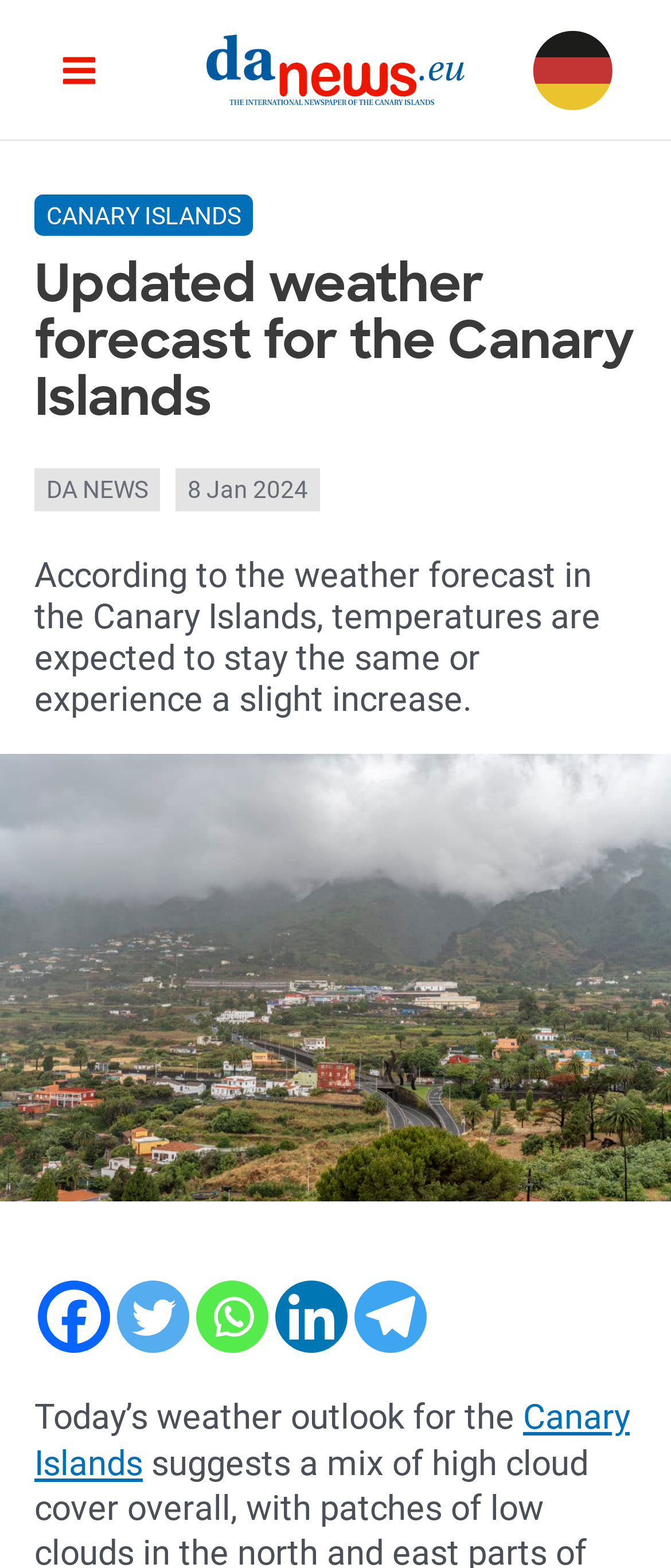Please specify the coordinates of the bounding box for the element that should be clicked to carry out this instruction: "Visit DA News". The coordinates must be four float numbers between 0 and 1, formatted as [left, top, right, bottom].

[0.308, 0.029, 0.692, 0.056]